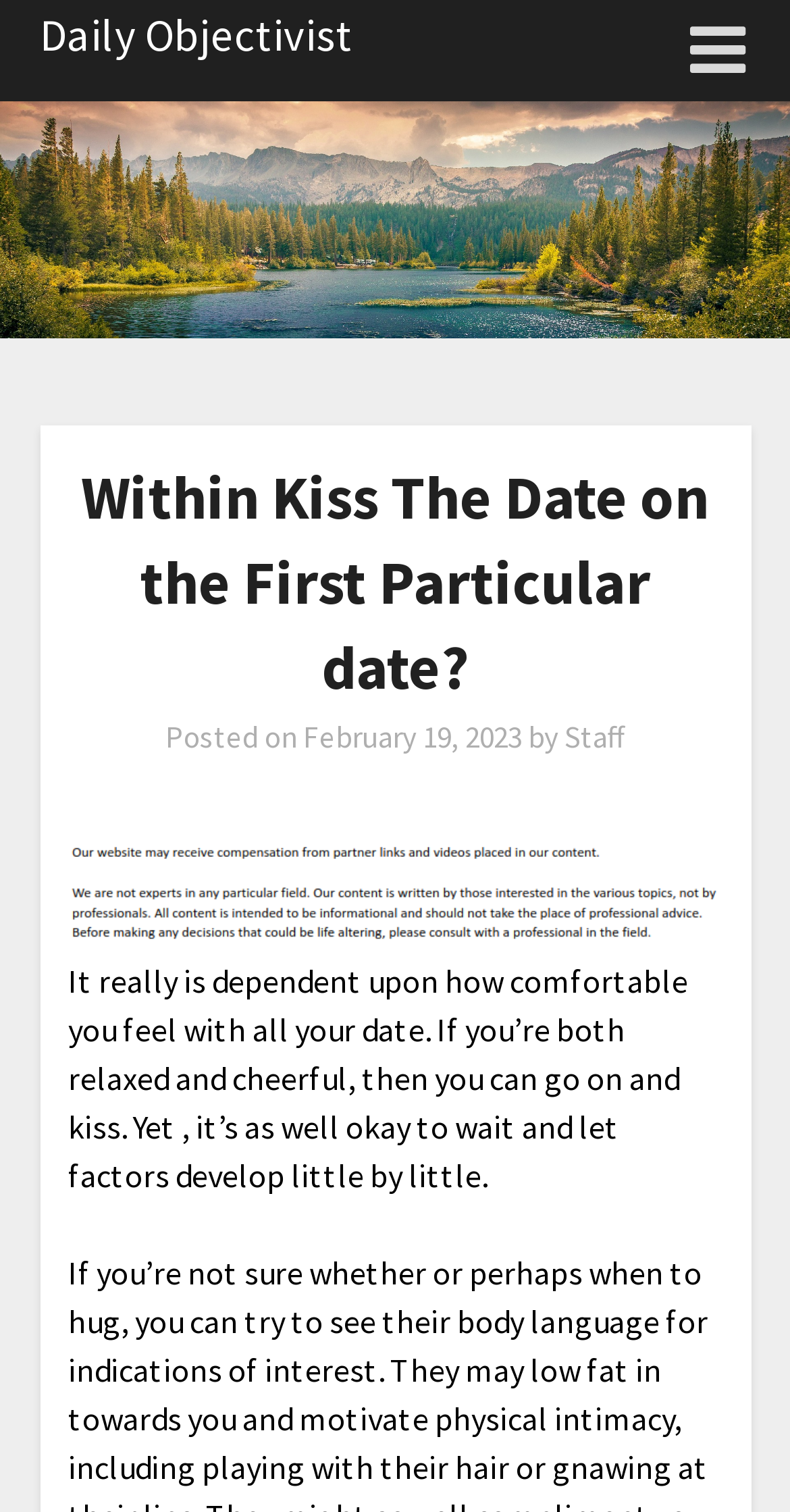What is the date of the article?
Refer to the image and answer the question using a single word or phrase.

February 19, 2023